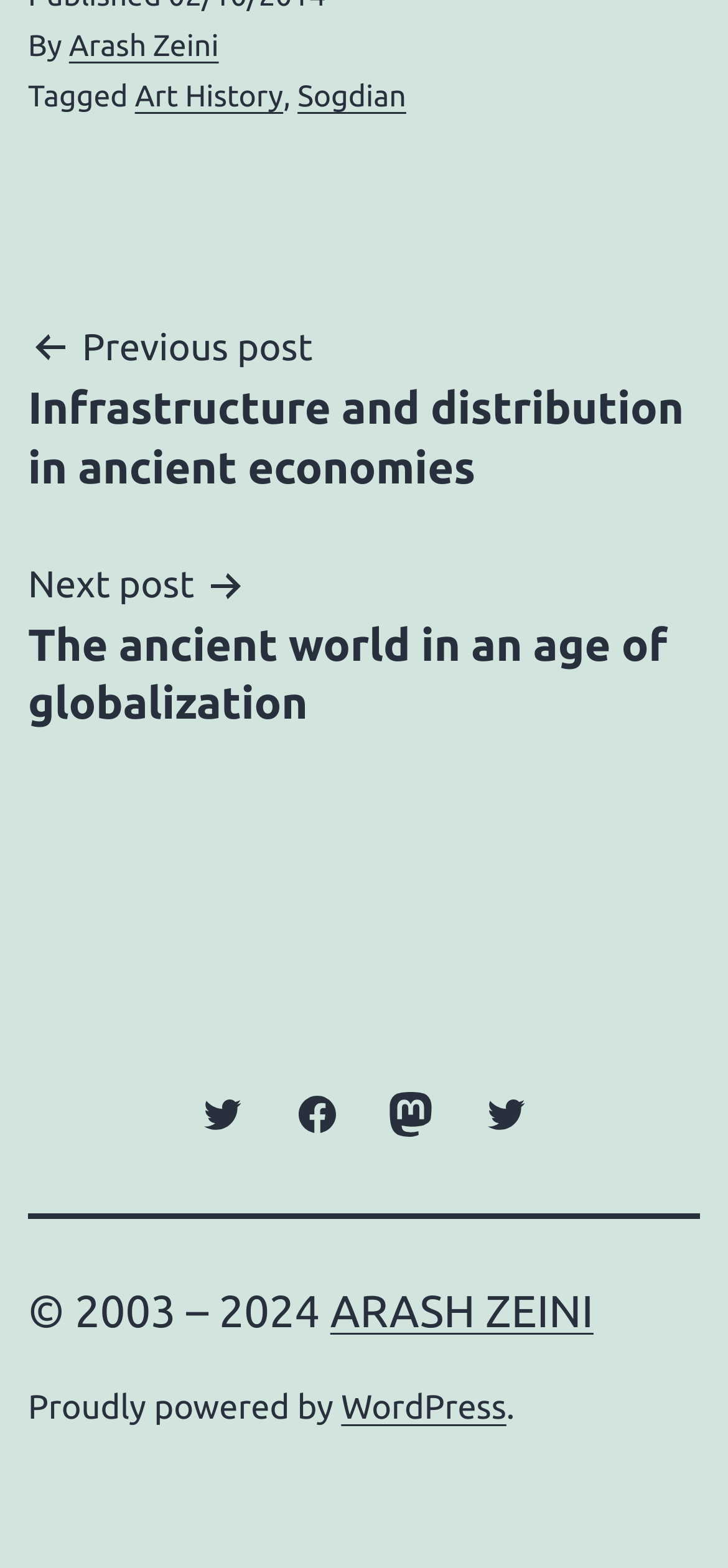Determine the bounding box coordinates for the region that must be clicked to execute the following instruction: "Click the Organic Goodness link".

None